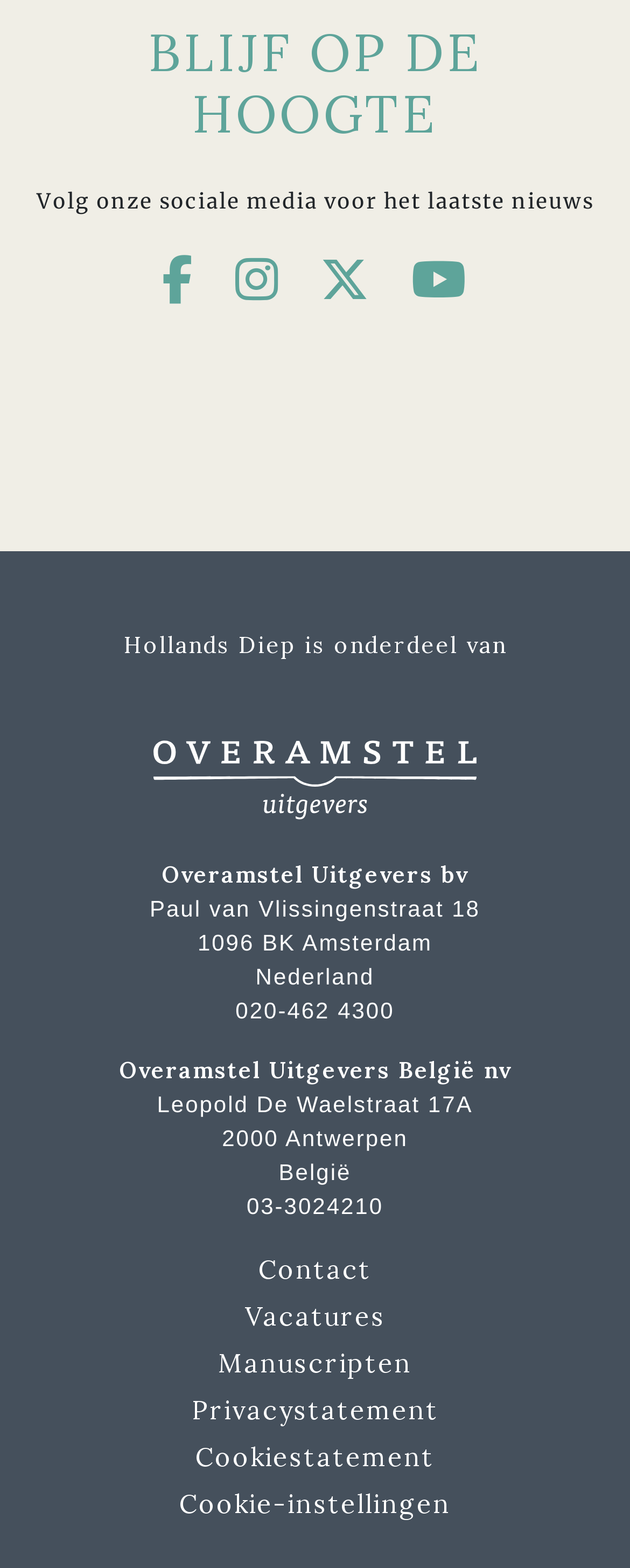Give a concise answer of one word or phrase to the question: 
What is the address of Overamstel Uitgevers in Amsterdam?

Paul van Vlissingenstraat 18, 1096 BK Amsterdam